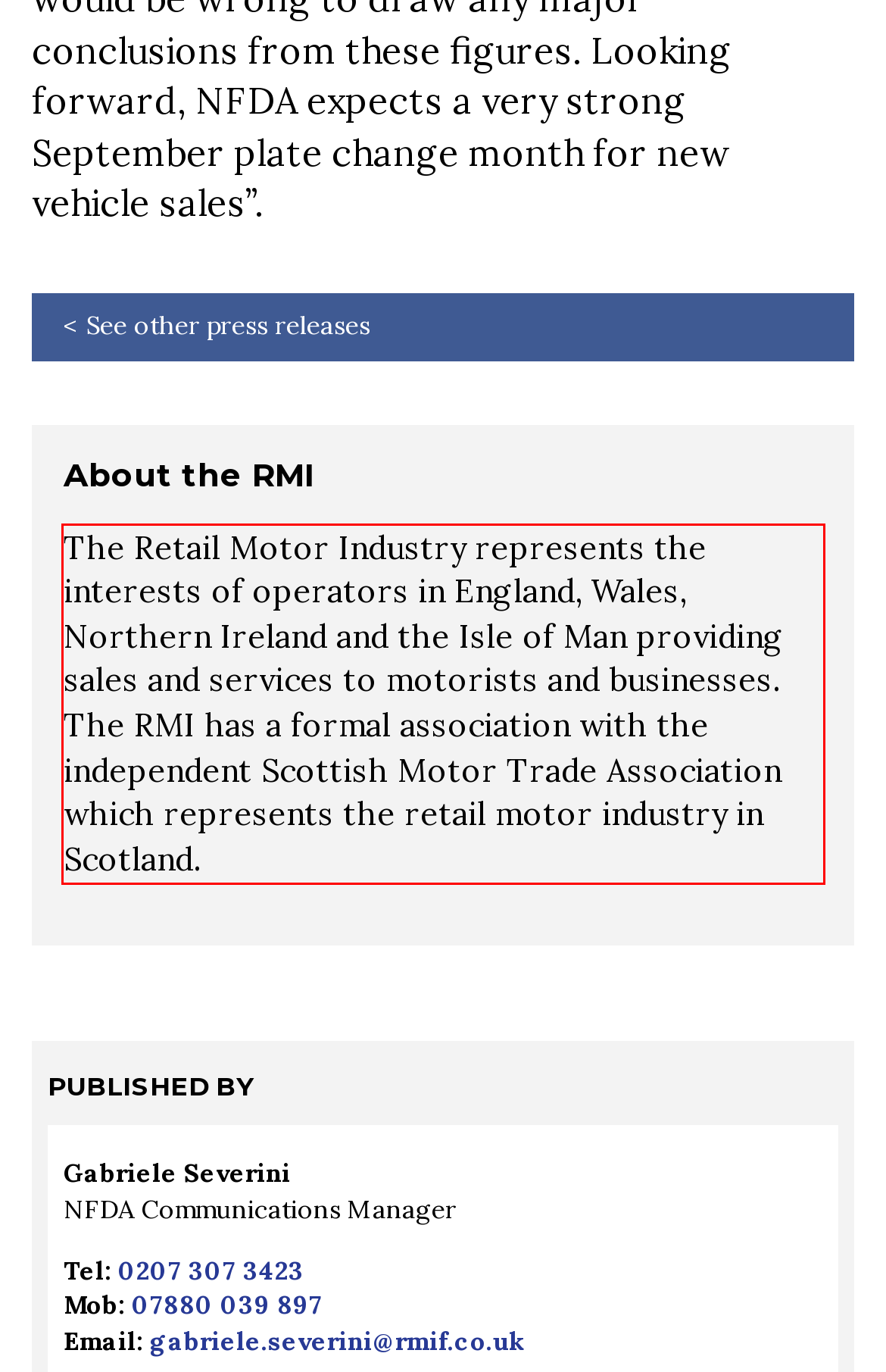Please identify and extract the text content from the UI element encased in a red bounding box on the provided webpage screenshot.

The Retail Motor Industry represents the interests of operators in England, Wales, Northern Ireland and the Isle of Man providing sales and services to motorists and businesses. The RMI has a formal association with the independent Scottish Motor Trade Association which represents the retail motor industry in Scotland.